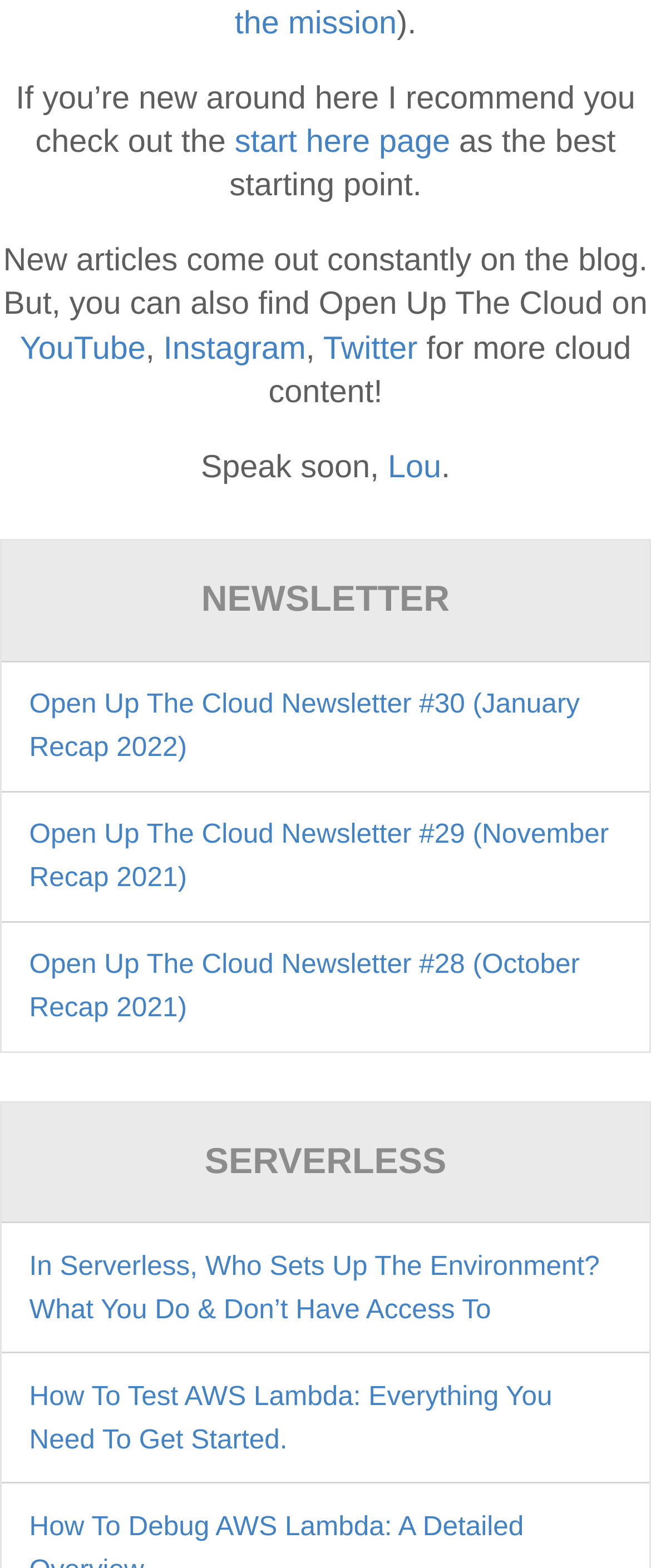Identify the bounding box coordinates for the UI element described as: "start here page". The coordinates should be provided as four floats between 0 and 1: [left, top, right, bottom].

[0.36, 0.08, 0.691, 0.102]